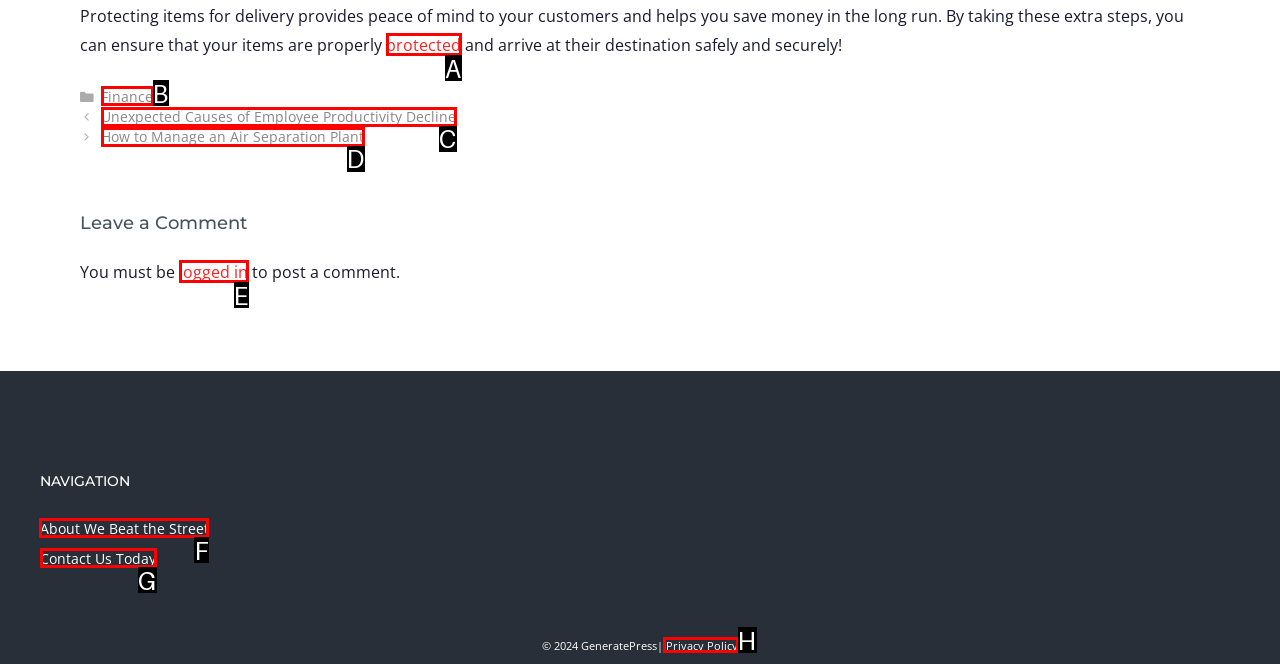Identify the letter of the option to click in order to Visit 'About We Beat the Street'. Answer with the letter directly.

F